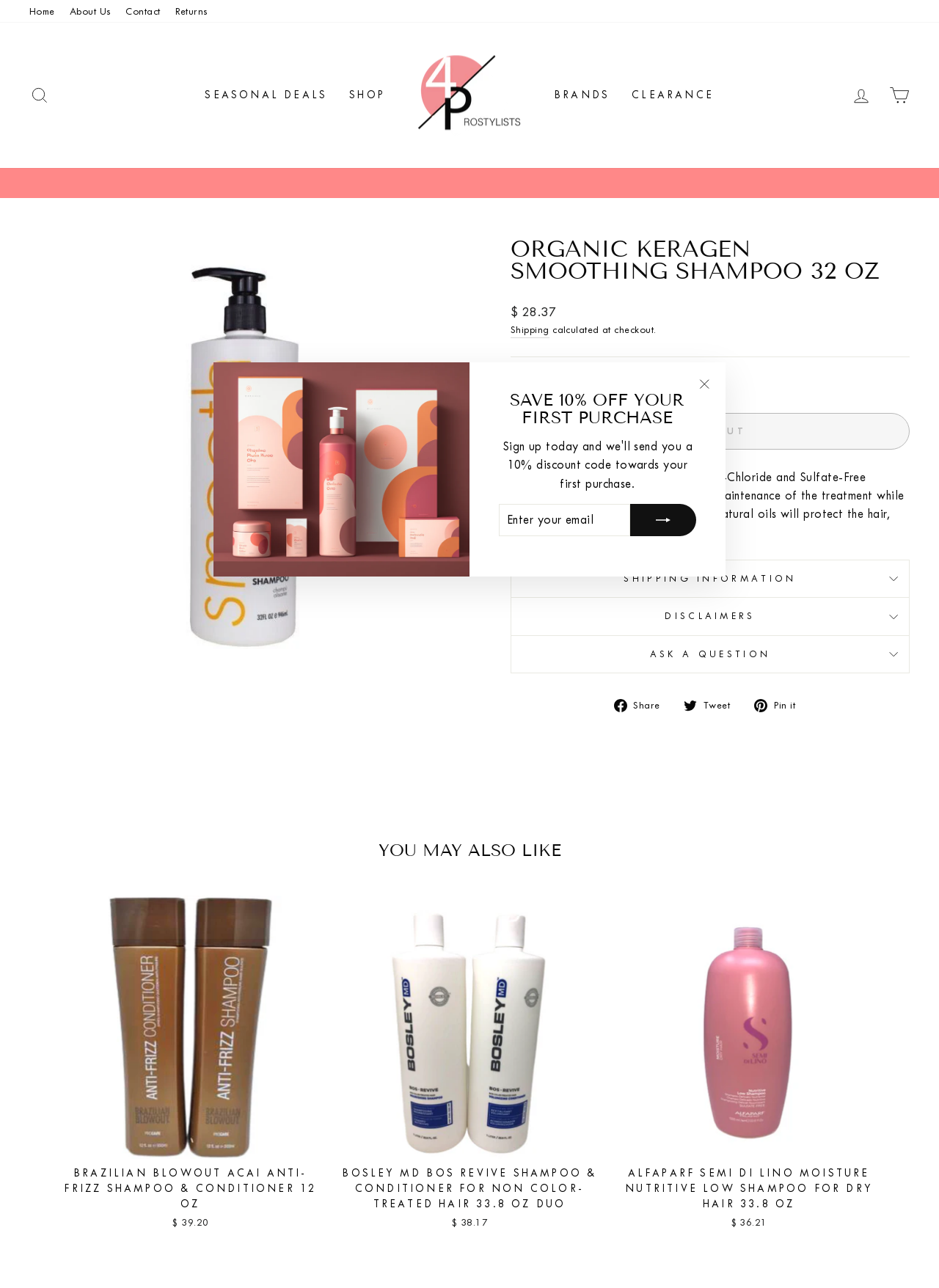Identify the bounding box coordinates of the specific part of the webpage to click to complete this instruction: "View shipping information".

[0.544, 0.435, 0.969, 0.464]